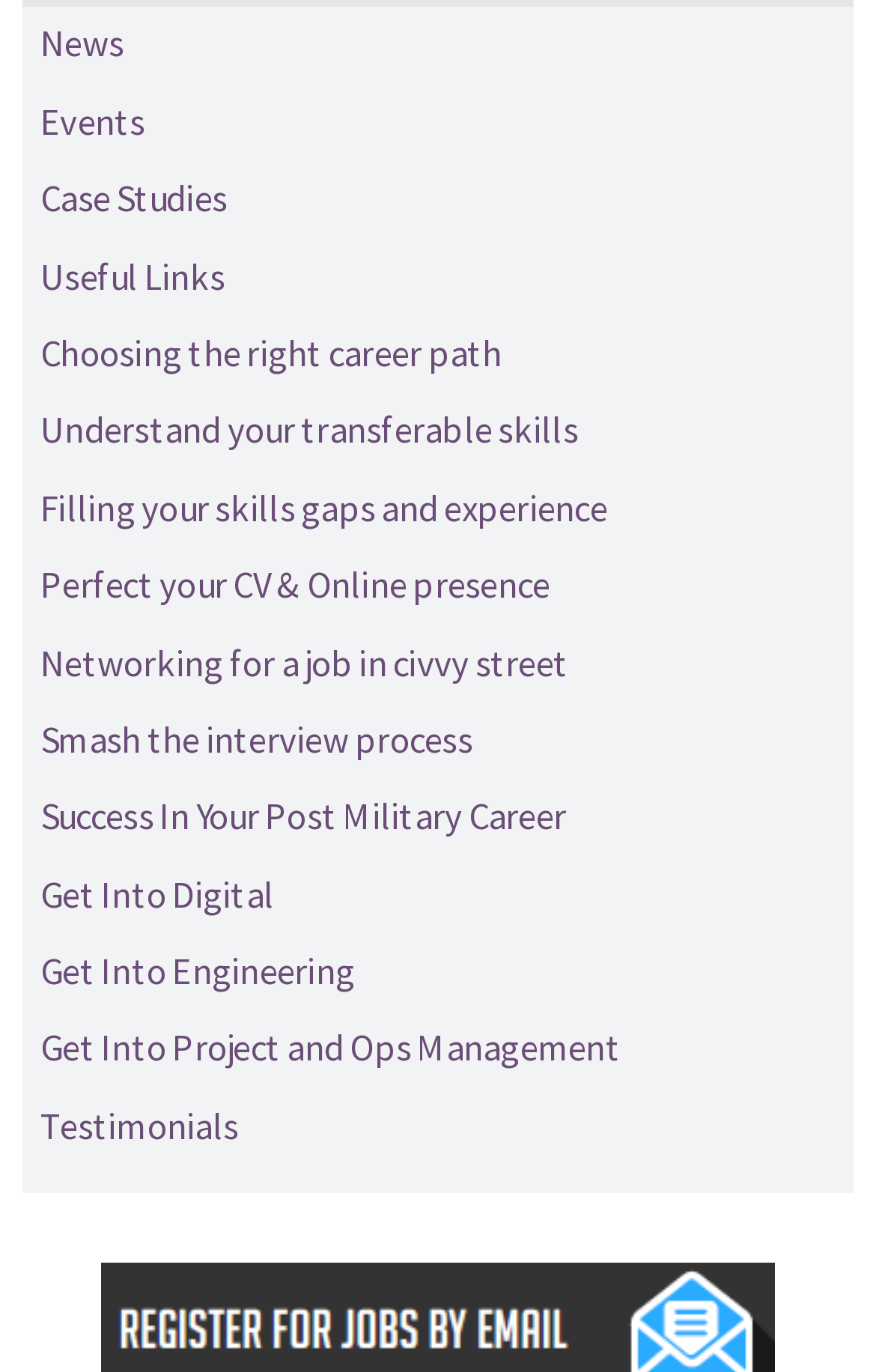Bounding box coordinates must be specified in the format (top-left x, top-left y, bottom-right x, bottom-right y). All values should be floating point numbers between 0 and 1. What are the bounding box coordinates of the UI element described as: advertising

None